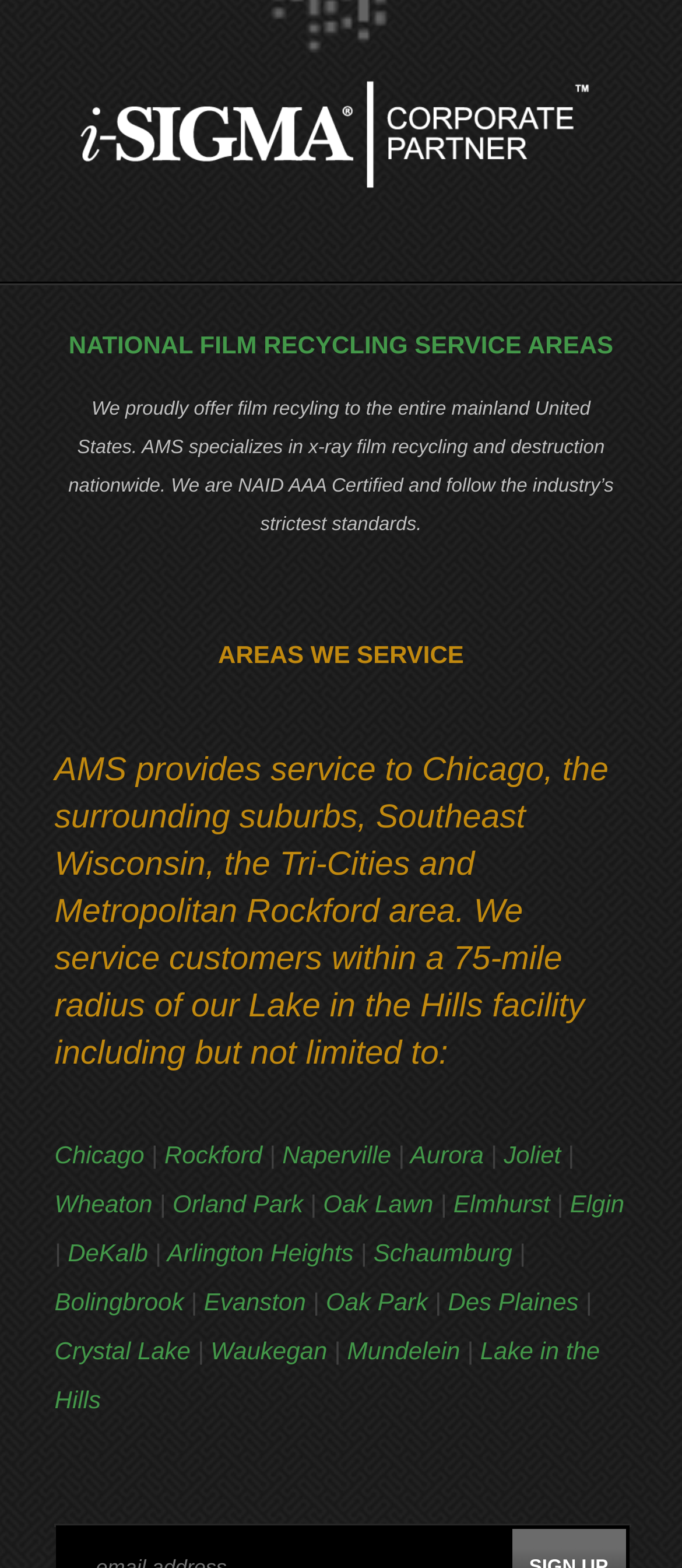Pinpoint the bounding box coordinates of the element that must be clicked to accomplish the following instruction: "Explore the areas serviced by AMS in Chicago". The coordinates should be in the format of four float numbers between 0 and 1, i.e., [left, top, right, bottom].

[0.08, 0.728, 0.212, 0.746]